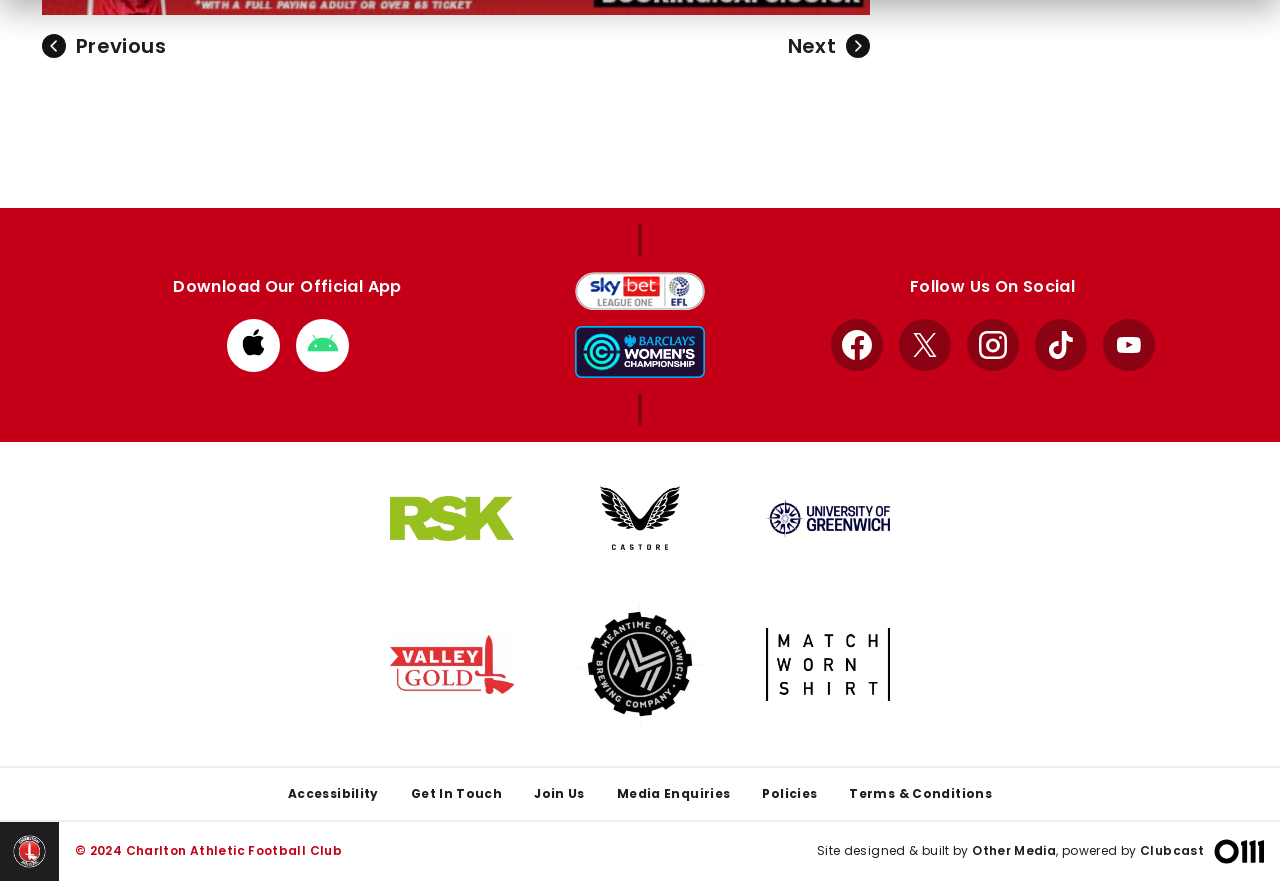Determine the bounding box for the UI element as described: "Download from Google store". The coordinates should be represented as four float numbers between 0 and 1, formatted as [left, top, right, bottom].

[0.231, 0.362, 0.272, 0.422]